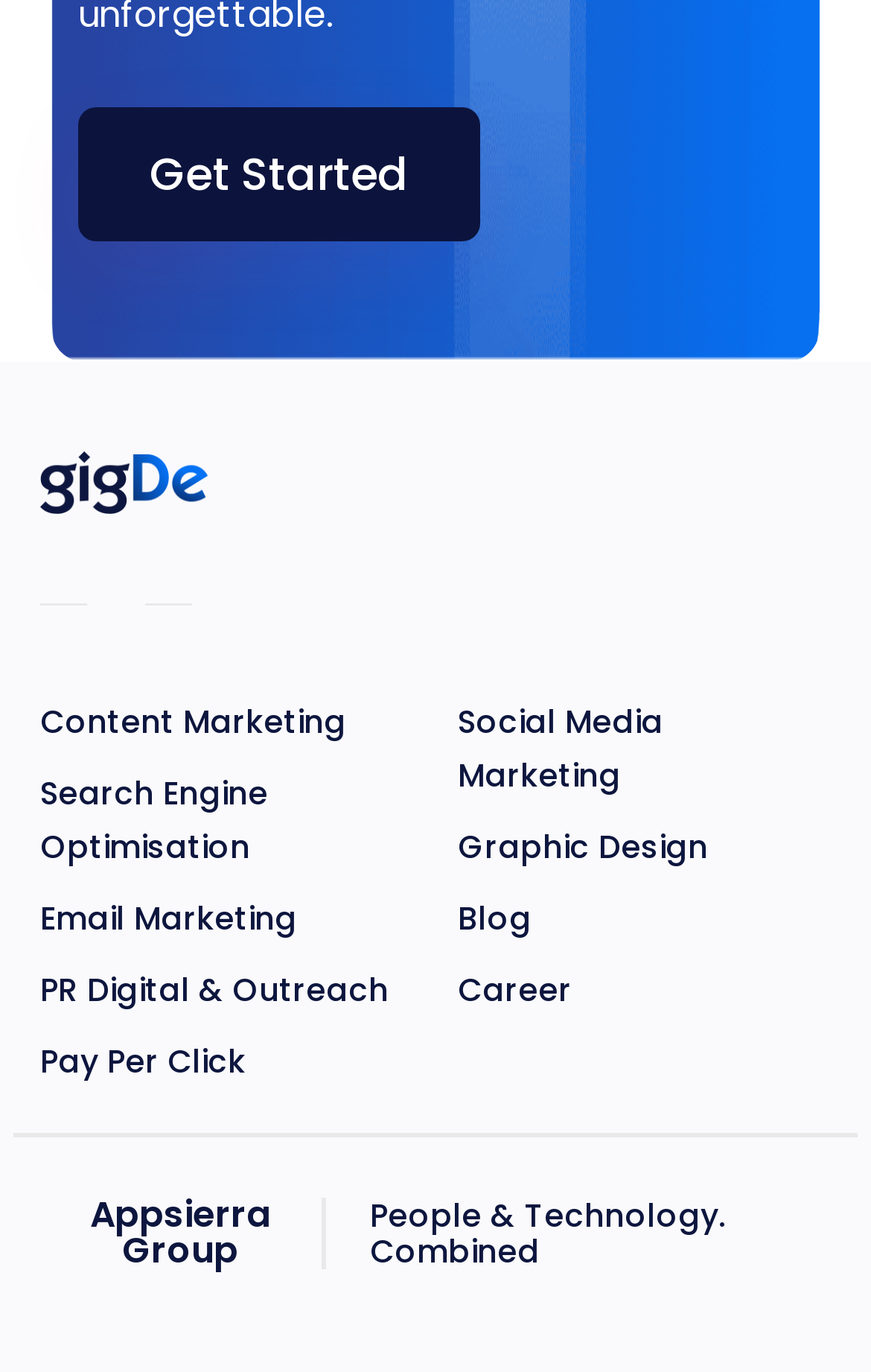Find the bounding box of the UI element described as: "Career". The bounding box coordinates should be given as four float values between 0 and 1, i.e., [left, top, right, bottom].

[0.526, 0.706, 0.656, 0.739]